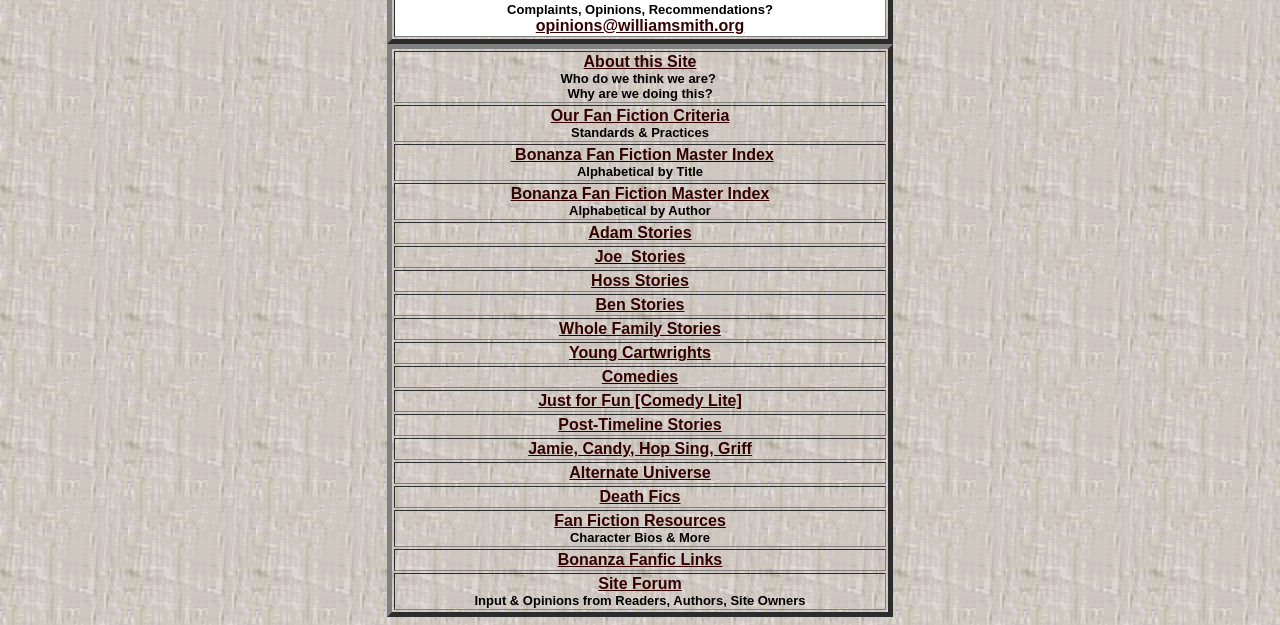Please find the bounding box coordinates of the element that needs to be clicked to perform the following instruction: "Read Our Fan Fiction Criteria". The bounding box coordinates should be four float numbers between 0 and 1, represented as [left, top, right, bottom].

[0.43, 0.171, 0.57, 0.198]